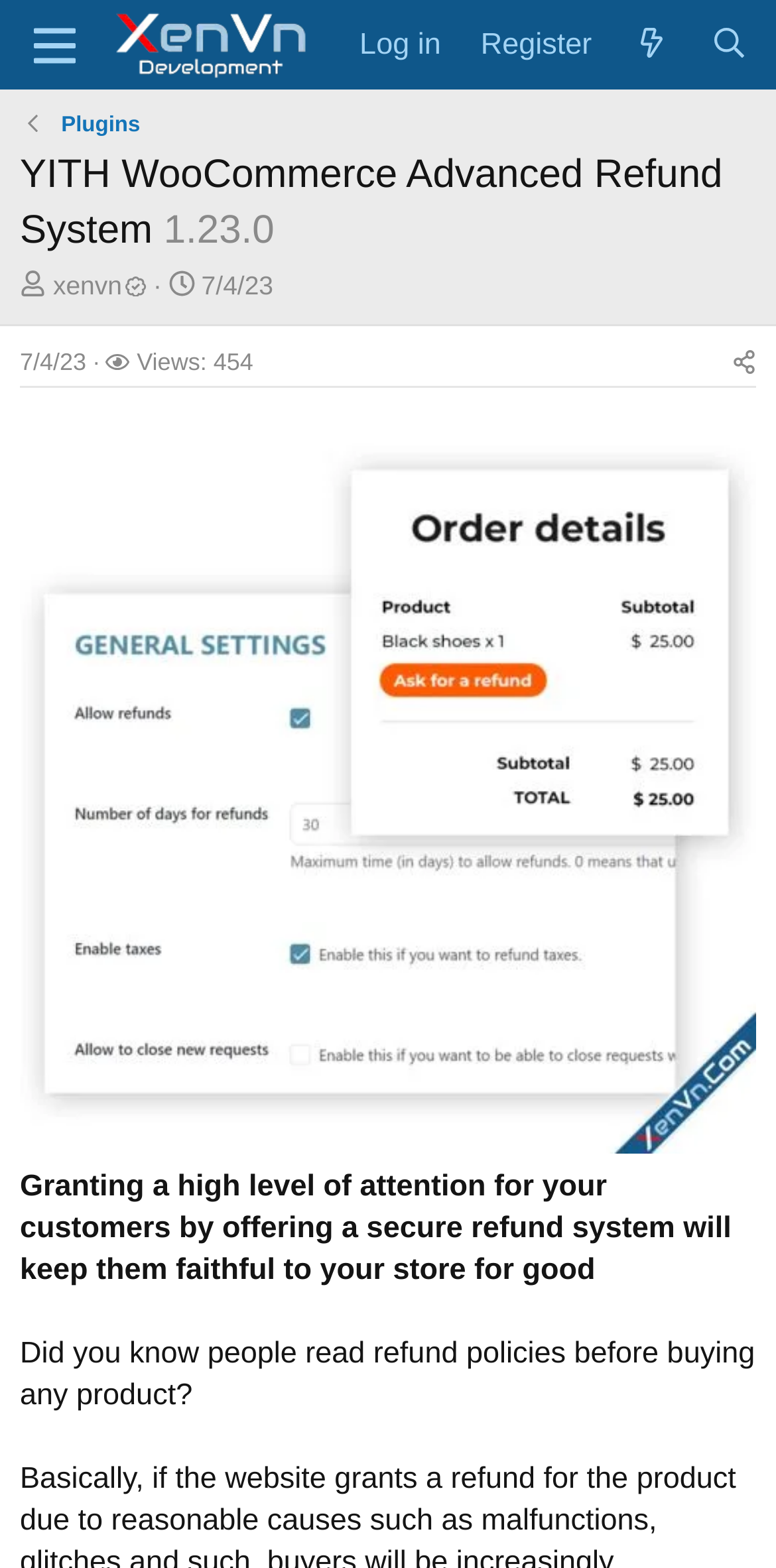What is the date mentioned in the thread starter section?
Based on the visual information, provide a detailed and comprehensive answer.

I found the date by looking at the link element with the text '7/4/23' in the thread starter section, which also has a time element with the text '7/4/23 at 3:06 PM'.